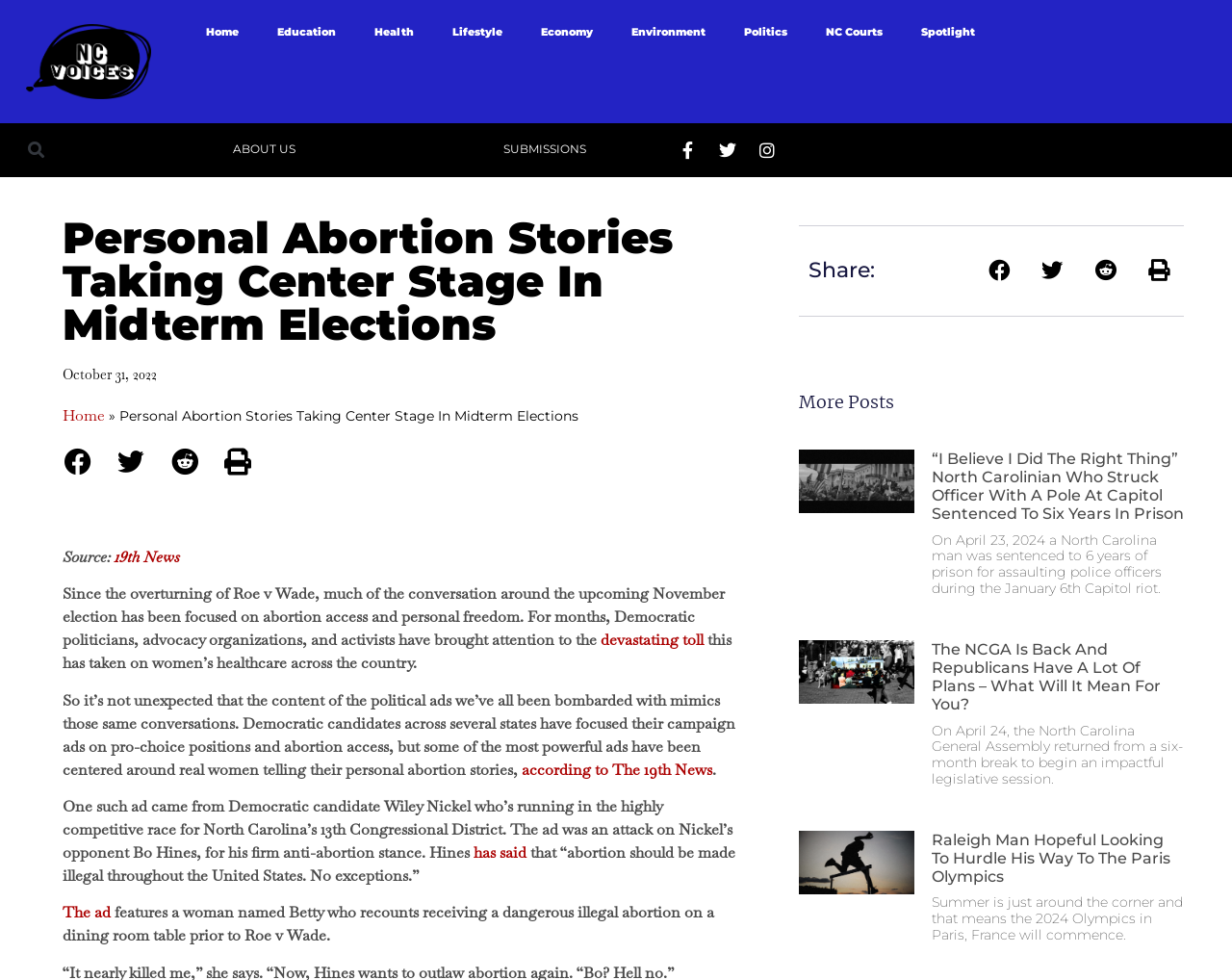Please determine the headline of the webpage and provide its content.

Personal Abortion Stories Taking Center Stage In Midterm Elections